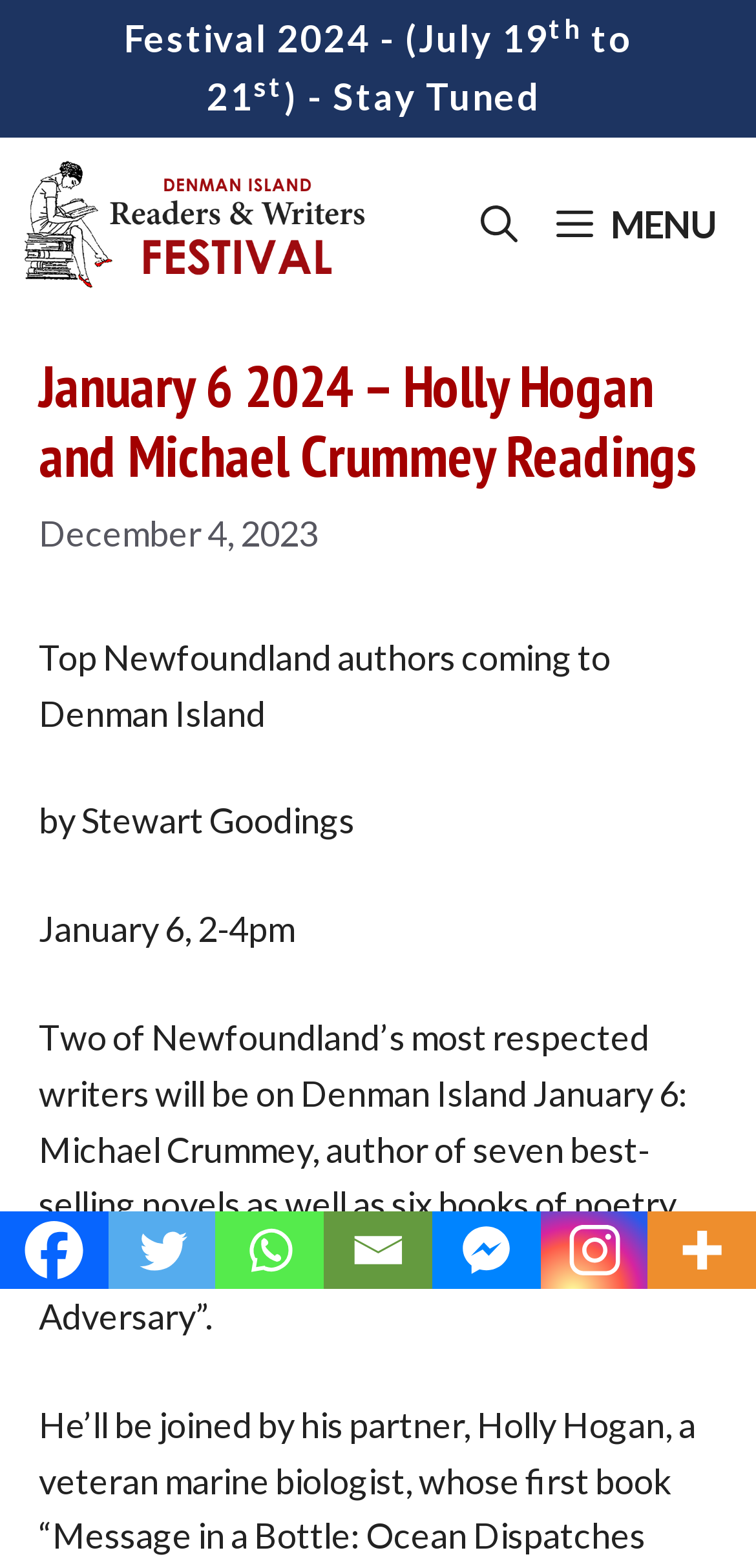Can you find the bounding box coordinates for the UI element given this description: "aria-label="Open Search Bar""? Provide the coordinates as four float numbers between 0 and 1: [left, top, right, bottom].

[0.61, 0.087, 0.71, 0.199]